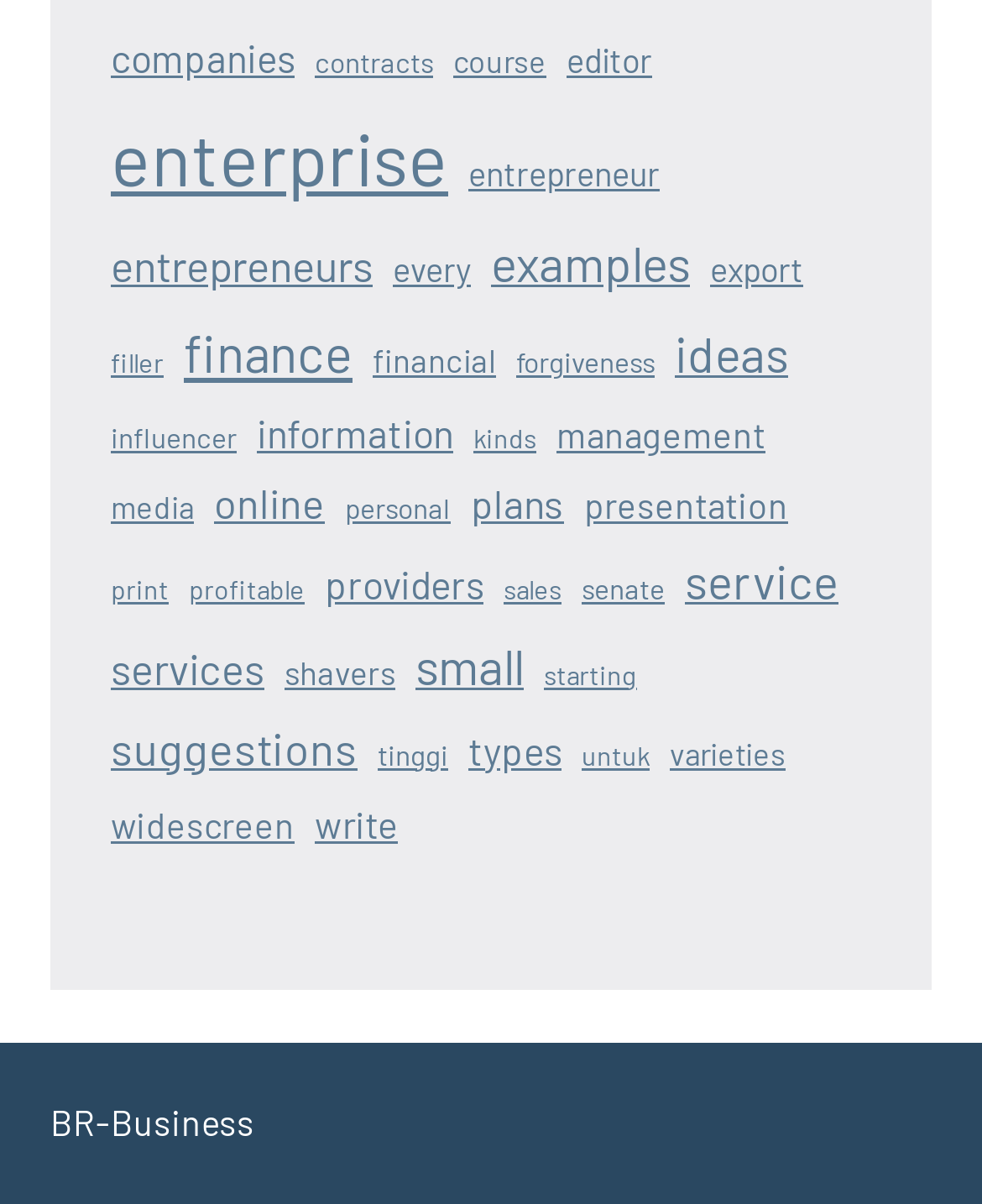Can you find the bounding box coordinates for the element that needs to be clicked to execute this instruction: "view enterprise"? The coordinates should be given as four float numbers between 0 and 1, i.e., [left, top, right, bottom].

[0.113, 0.077, 0.456, 0.184]